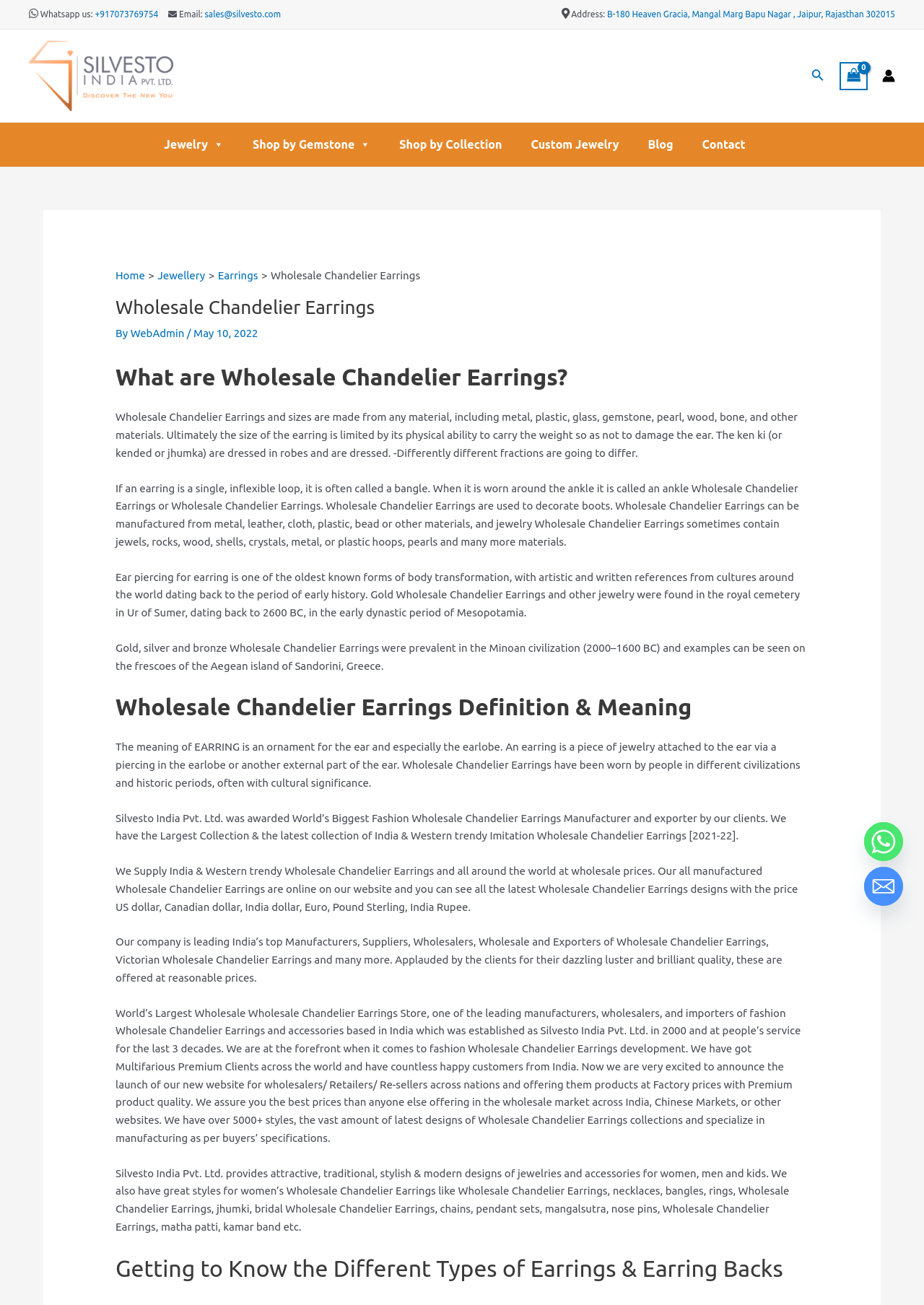Calculate the bounding box coordinates of the UI element given the description: "aria-label="View Shopping Cart, empty"".

[0.908, 0.047, 0.939, 0.069]